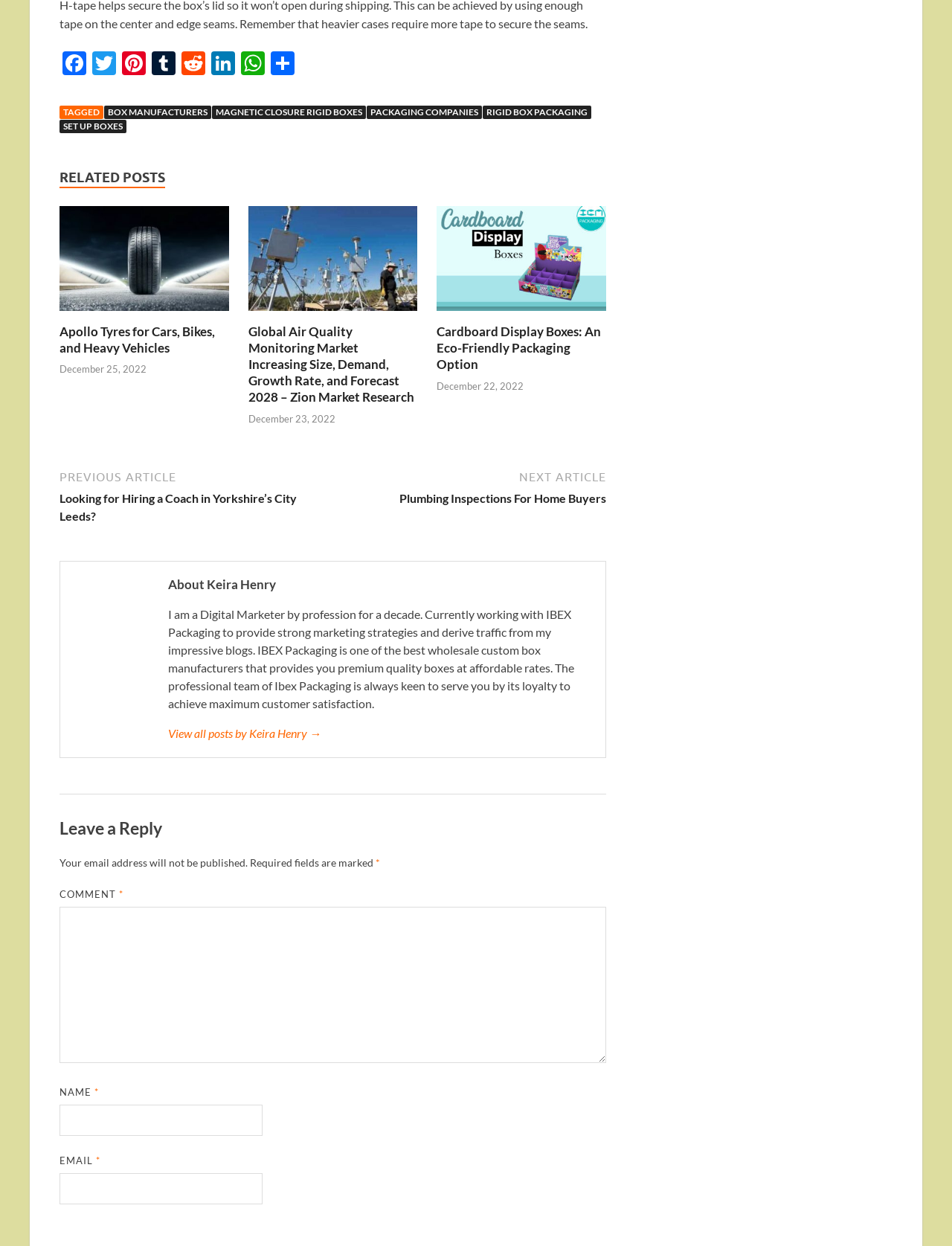Please specify the coordinates of the bounding box for the element that should be clicked to carry out this instruction: "Read about Apollo Tyres". The coordinates must be four float numbers between 0 and 1, formatted as [left, top, right, bottom].

[0.062, 0.246, 0.241, 0.258]